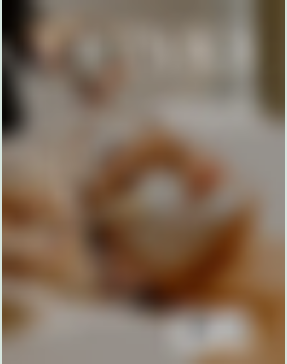What is the color palette of the image?
Give a detailed and exhaustive answer to the question.

The color palette of the image is warm and inviting, which suggests relaxation and indulgence. The warm colors used in the image create a cozy and calming atmosphere, making the viewer feel comfortable and relaxed.